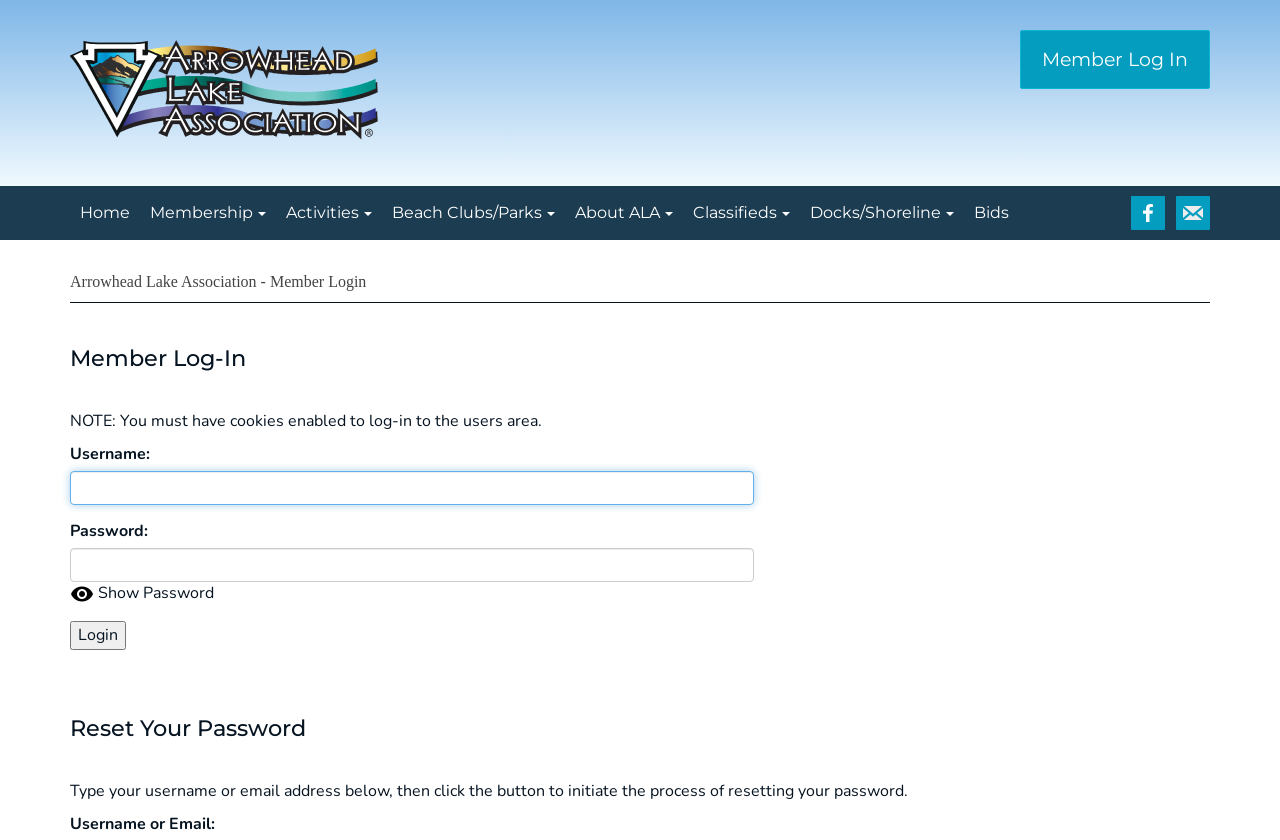Locate the bounding box coordinates of the clickable region necessary to complete the following instruction: "Enter username". Provide the coordinates in the format of four float numbers between 0 and 1, i.e., [left, top, right, bottom].

[0.055, 0.561, 0.589, 0.601]